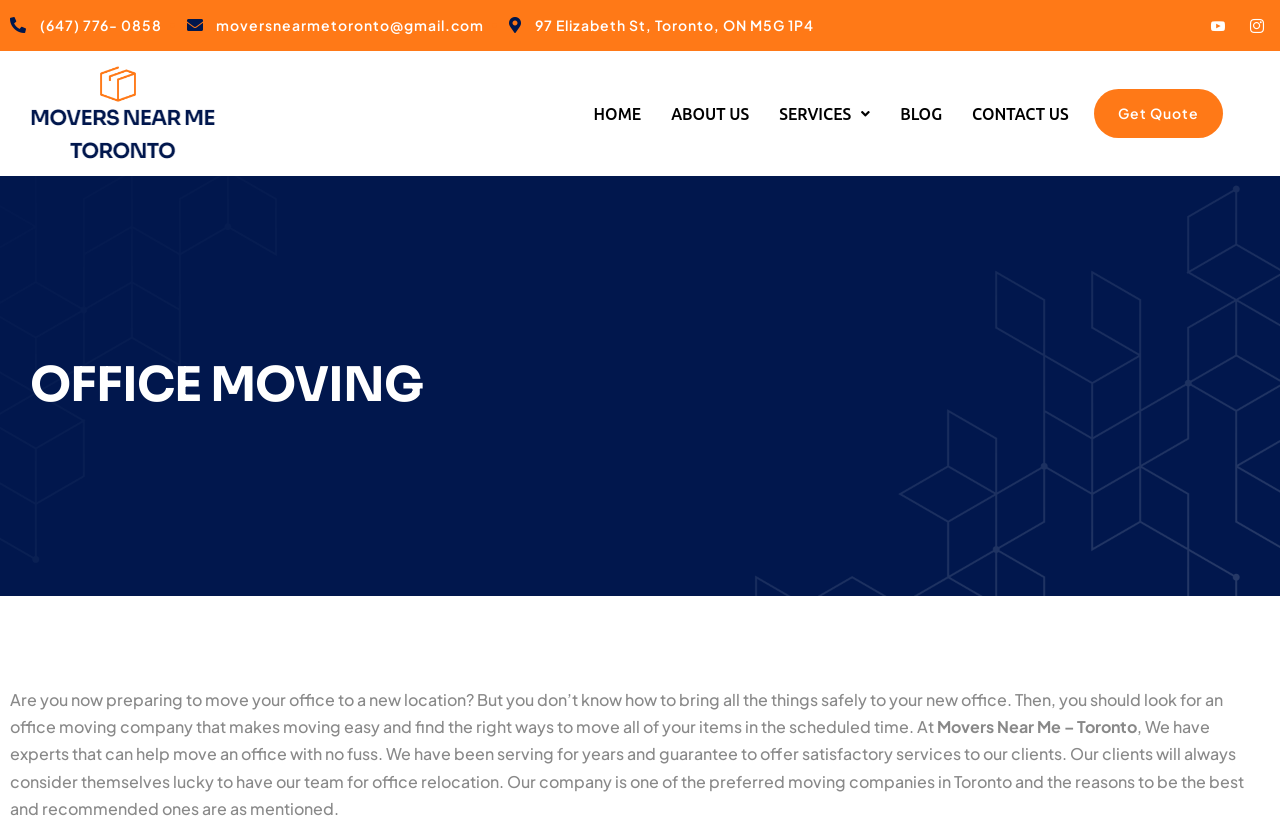Identify and provide the bounding box coordinates of the UI element described: "alt="Magistrale 2009" name="menuimg12761527" title="Magistrale 2009"". The coordinates should be formatted as [left, top, right, bottom], with each number being a float between 0 and 1.

None